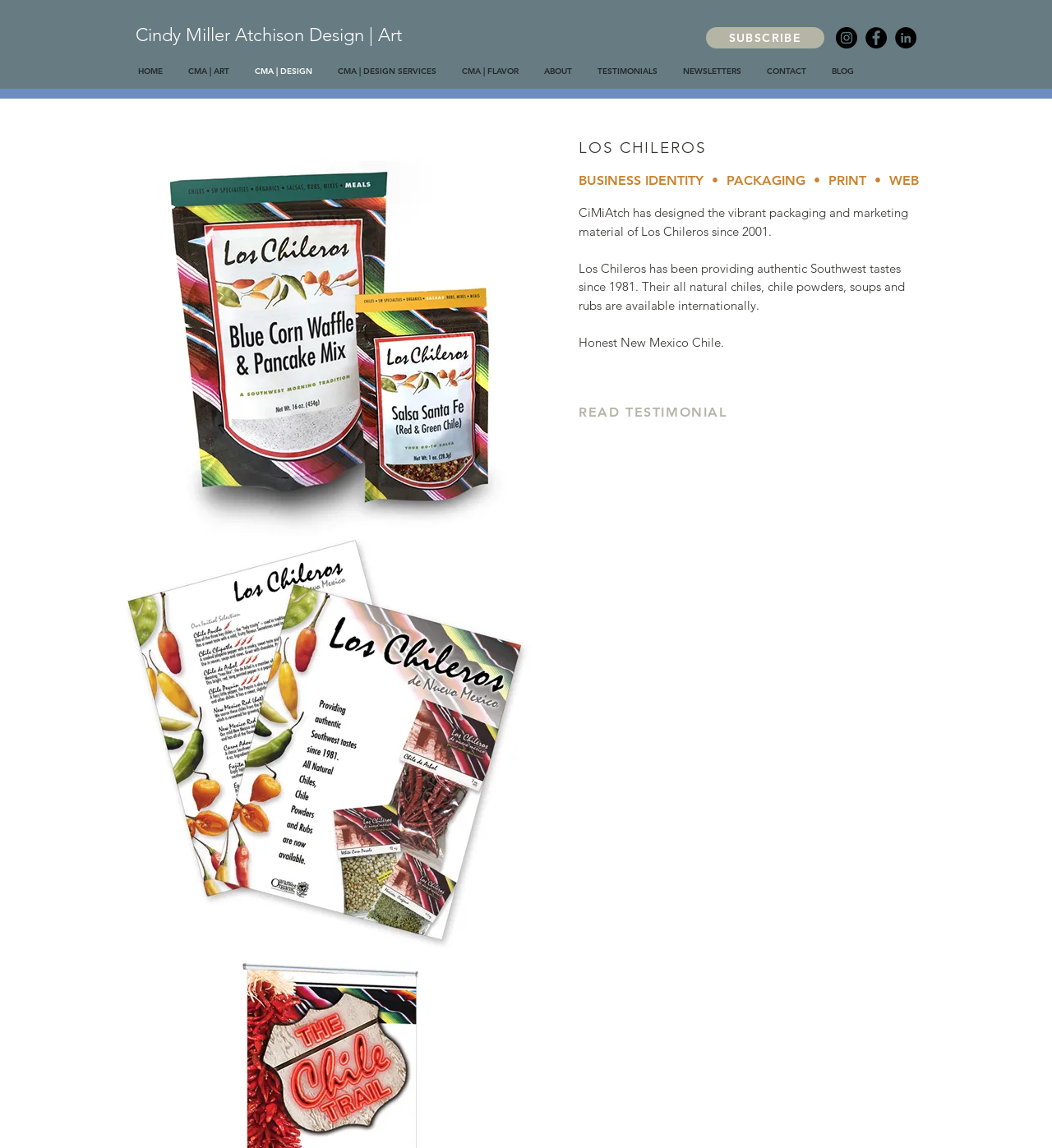Locate the bounding box coordinates of the element that needs to be clicked to carry out the instruction: "Read the 'TESTIMONIALS' page". The coordinates should be given as four float numbers ranging from 0 to 1, i.e., [left, top, right, bottom].

[0.556, 0.056, 0.637, 0.069]